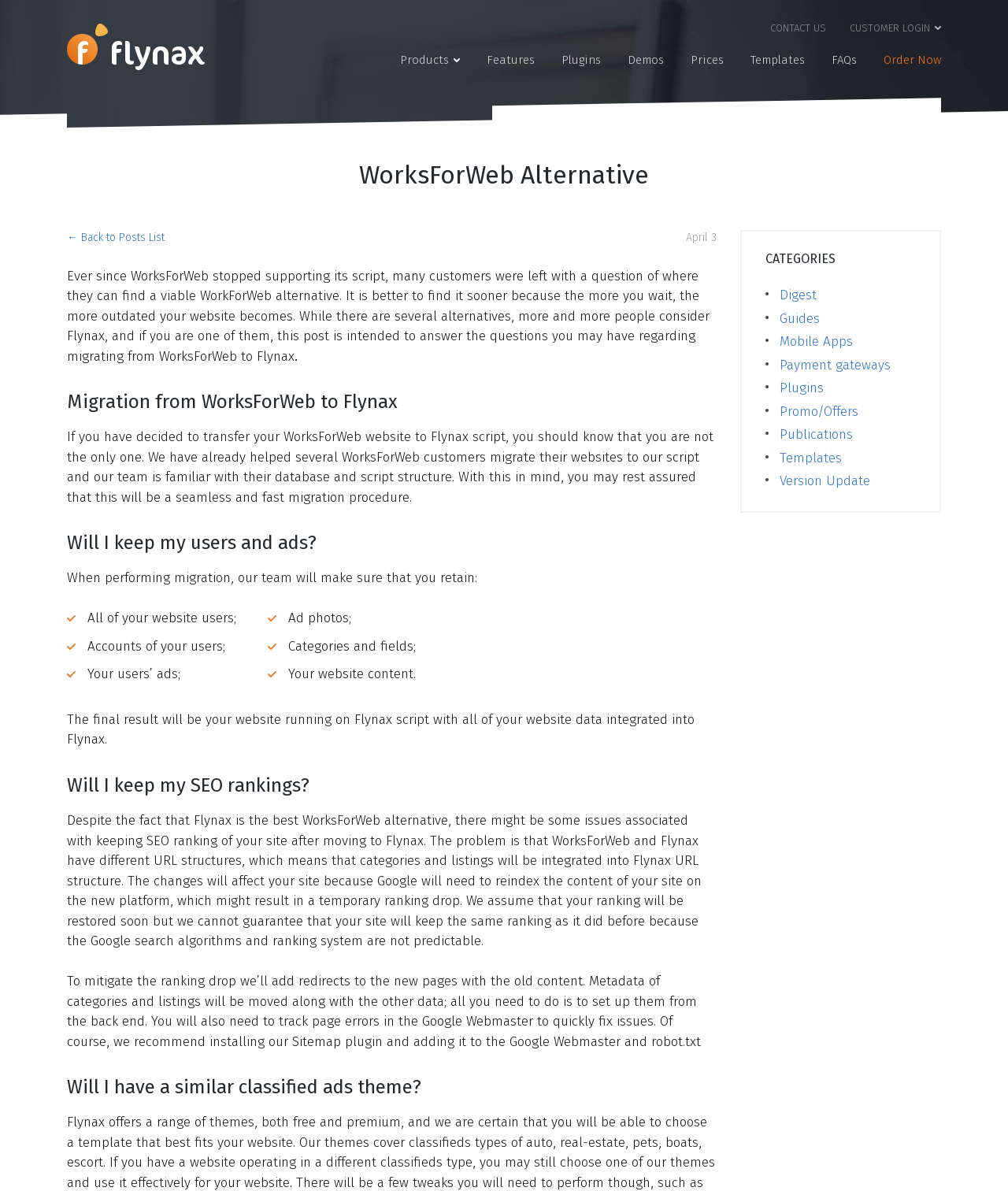Identify the bounding box coordinates for the element you need to click to achieve the following task: "View 'Migration from WorksForWeb to Flynax'". The coordinates must be four float values ranging from 0 to 1, formatted as [left, top, right, bottom].

[0.066, 0.328, 0.711, 0.353]